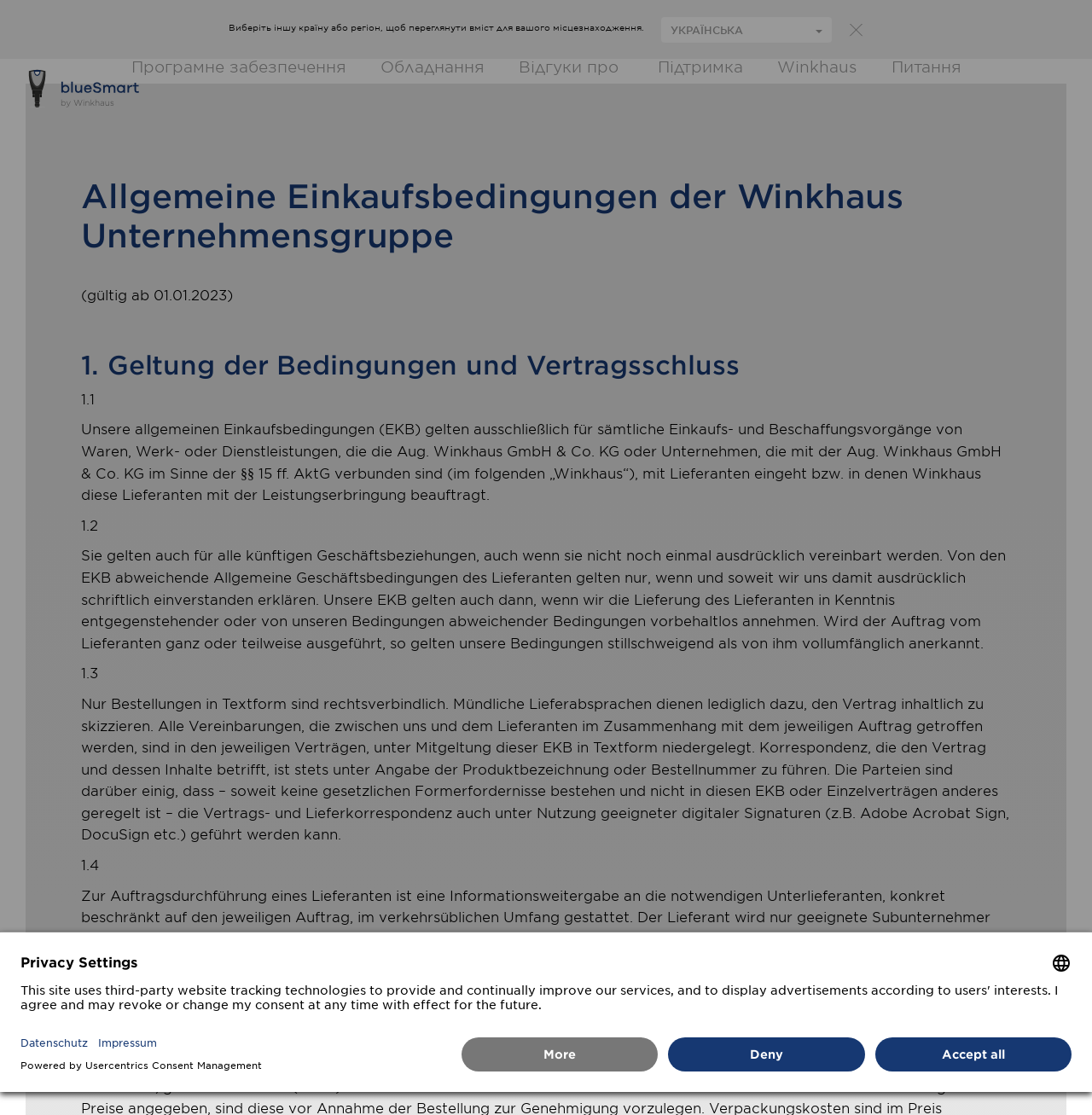Please specify the bounding box coordinates of the region to click in order to perform the following instruction: "Choose a language".

[0.962, 0.855, 0.981, 0.873]